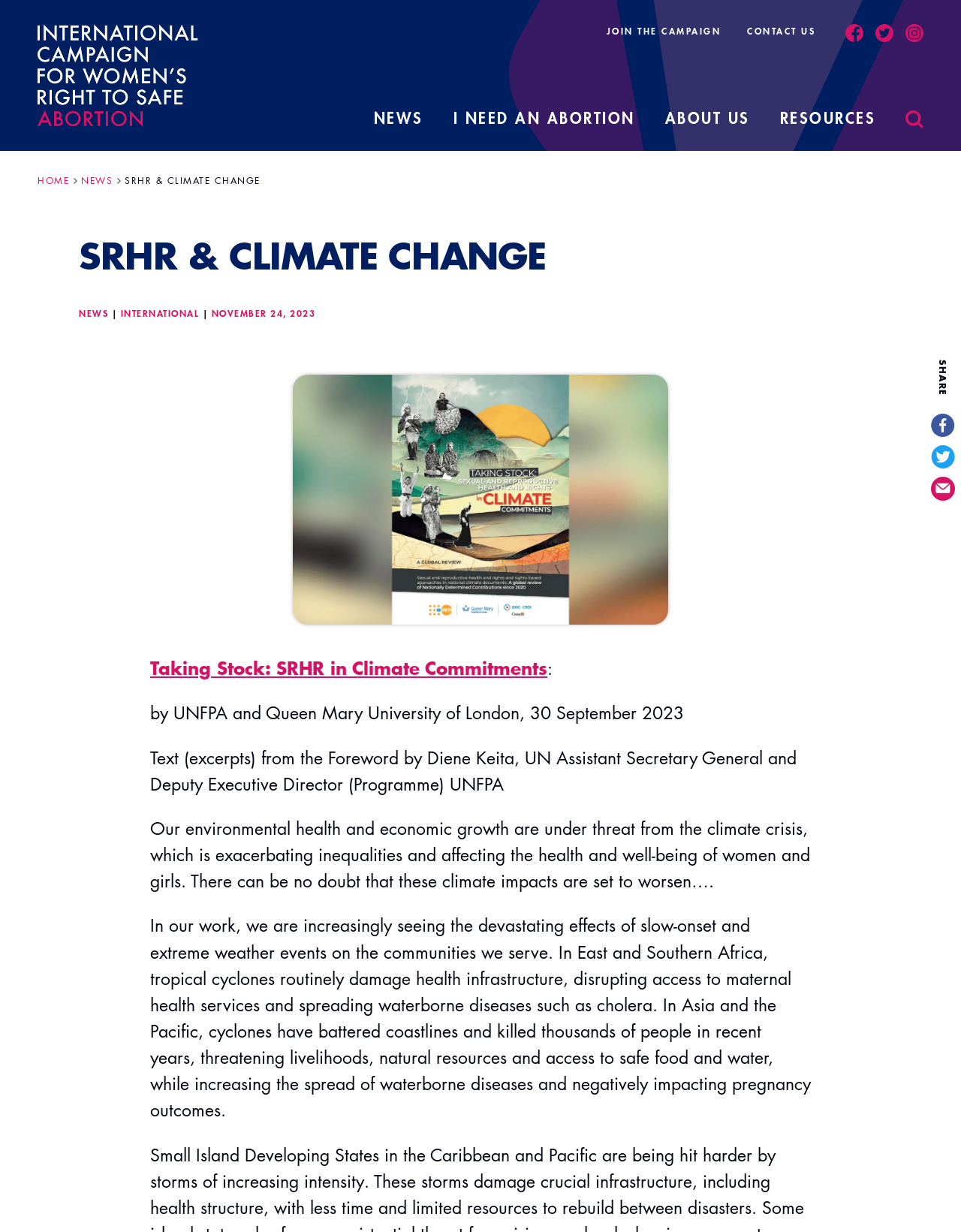Can you find the bounding box coordinates of the area I should click to execute the following instruction: "Click the SAWR logo"?

[0.039, 0.02, 0.206, 0.103]